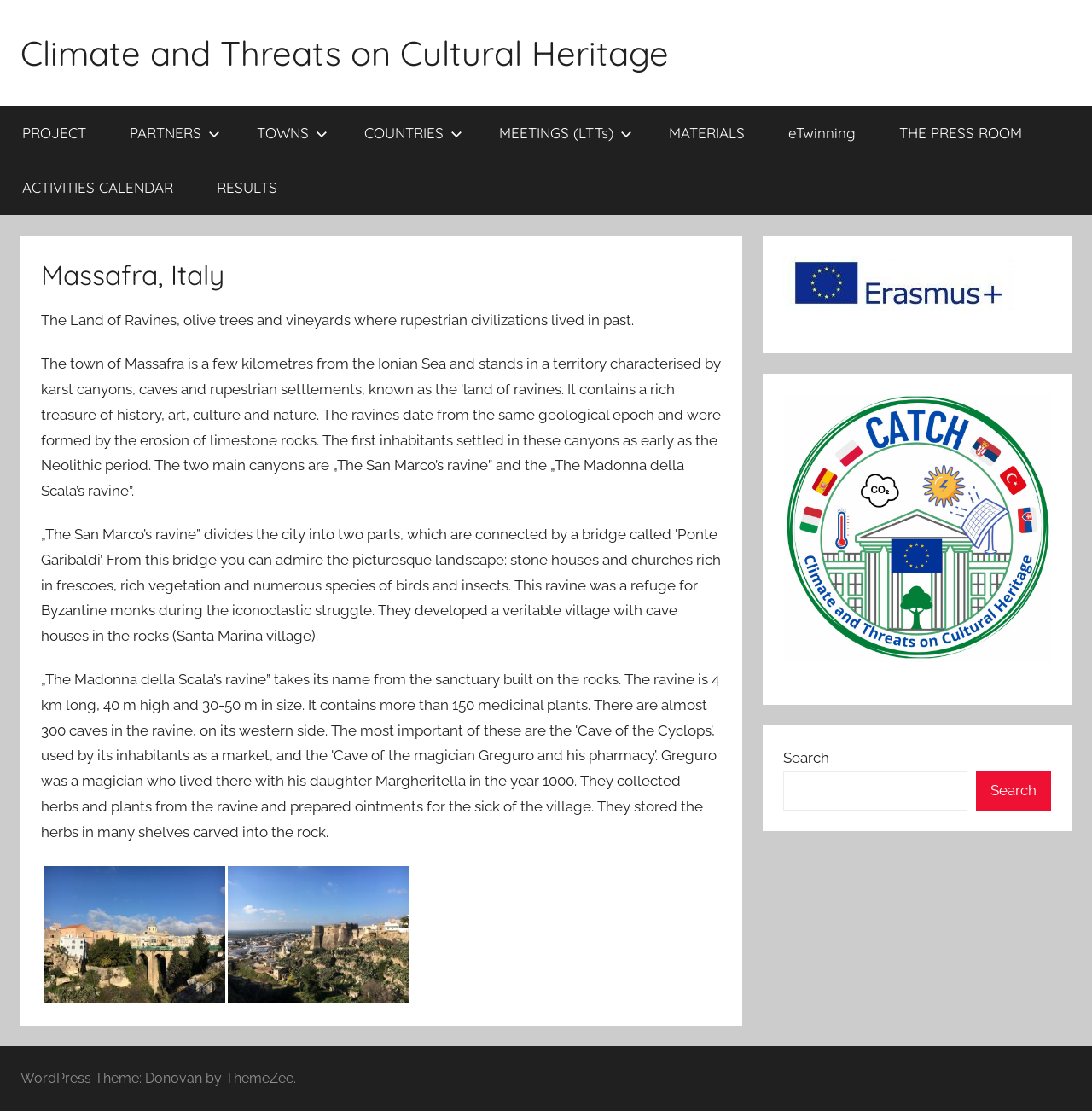Please find the bounding box coordinates of the element that needs to be clicked to perform the following instruction: "Click on the PROJECT link". The bounding box coordinates should be four float numbers between 0 and 1, represented as [left, top, right, bottom].

[0.0, 0.095, 0.098, 0.144]